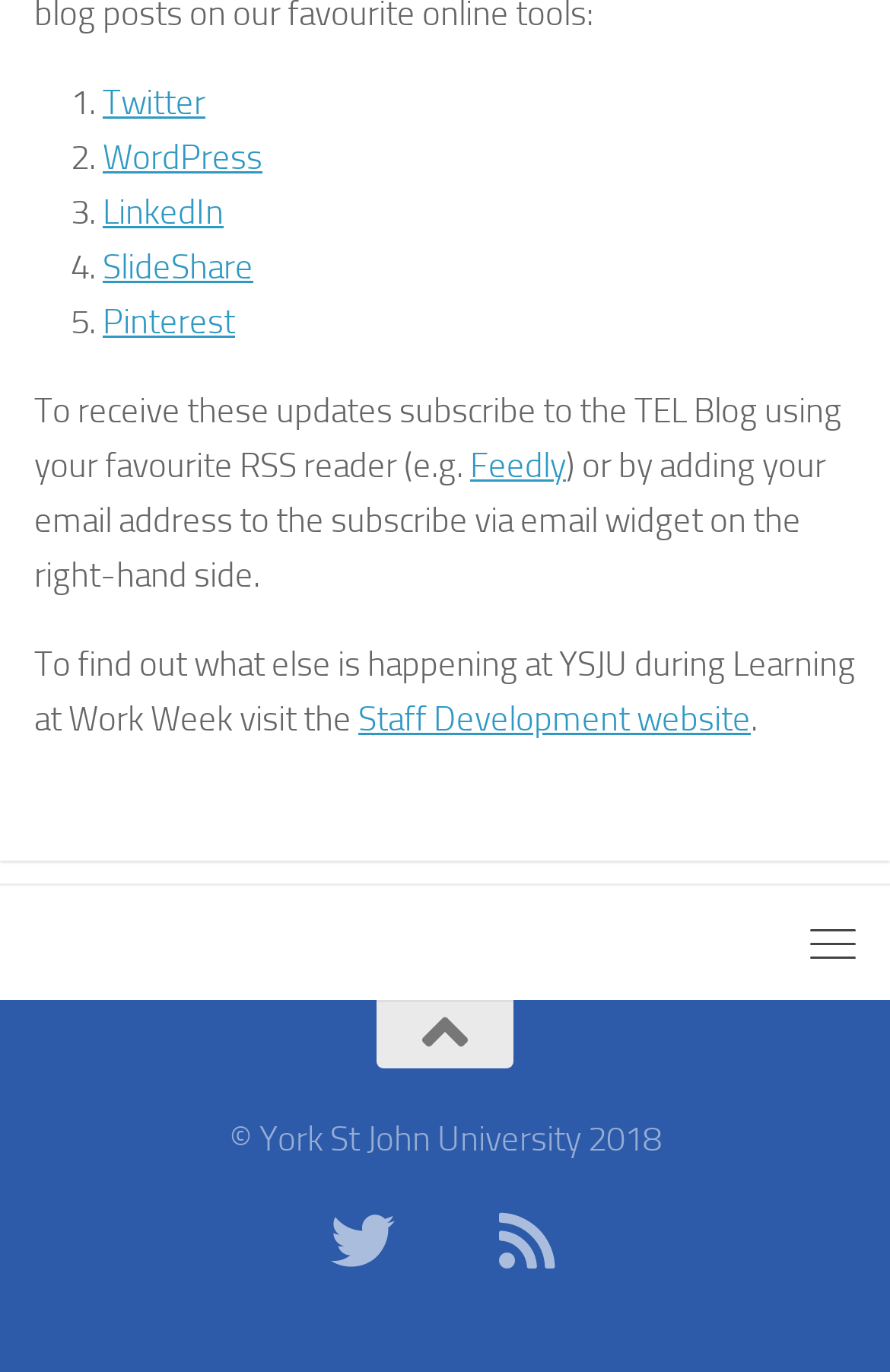Determine the bounding box coordinates of the region to click in order to accomplish the following instruction: "Visit the Staff Development website". Provide the coordinates as four float numbers between 0 and 1, specifically [left, top, right, bottom].

[0.403, 0.509, 0.844, 0.539]